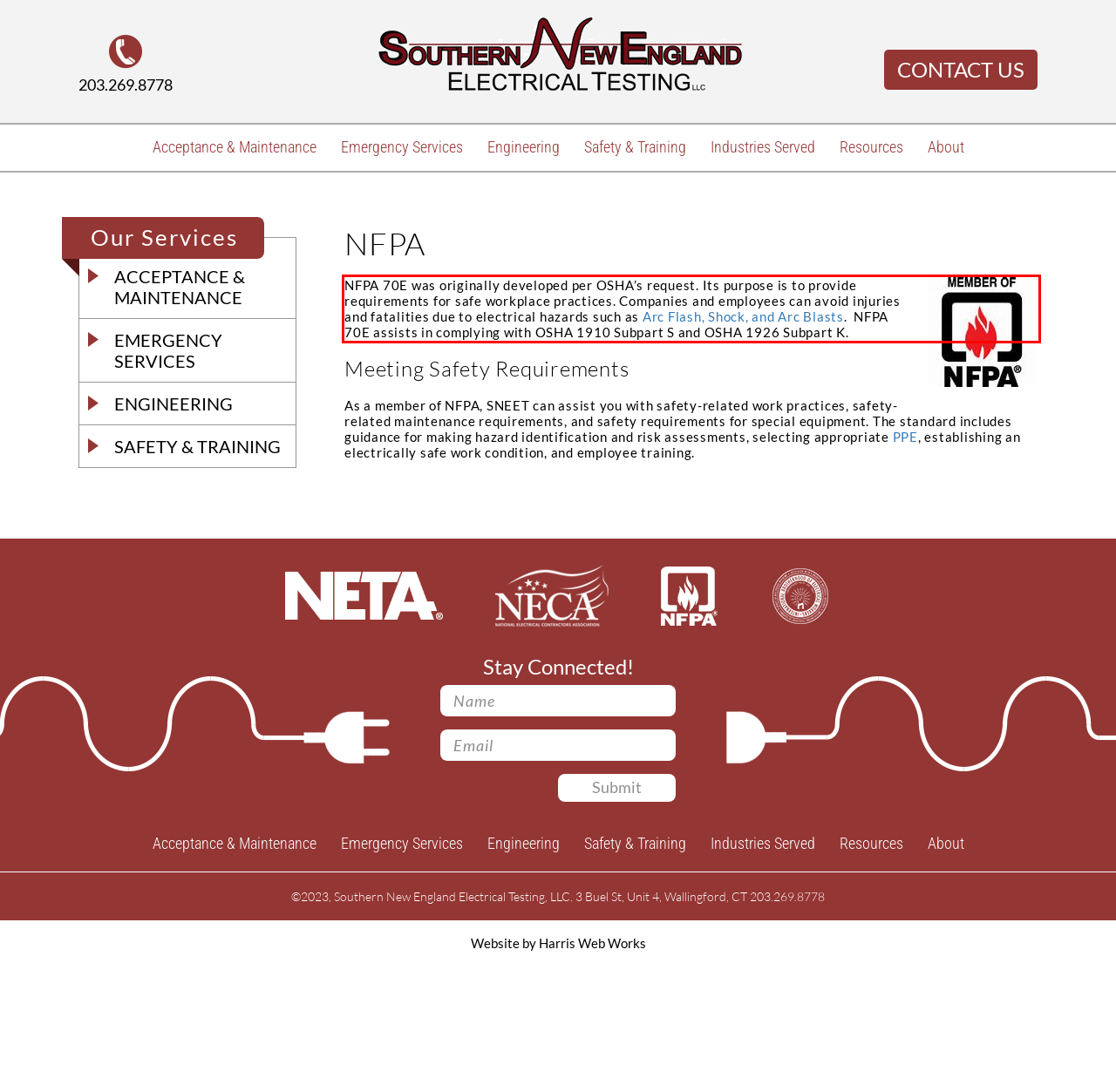Identify and transcribe the text content enclosed by the red bounding box in the given screenshot.

NFPA 70E was originally developed per OSHA’s request. Its purpose is to provide requirements for safe workplace practices. Companies and employees can avoid injuries and fatalities due to electrical hazards such as Arc Flash, Shock, and Arc Blasts. NFPA 70E assists in complying with OSHA 1910 Subpart S and OSHA 1926 Subpart K.